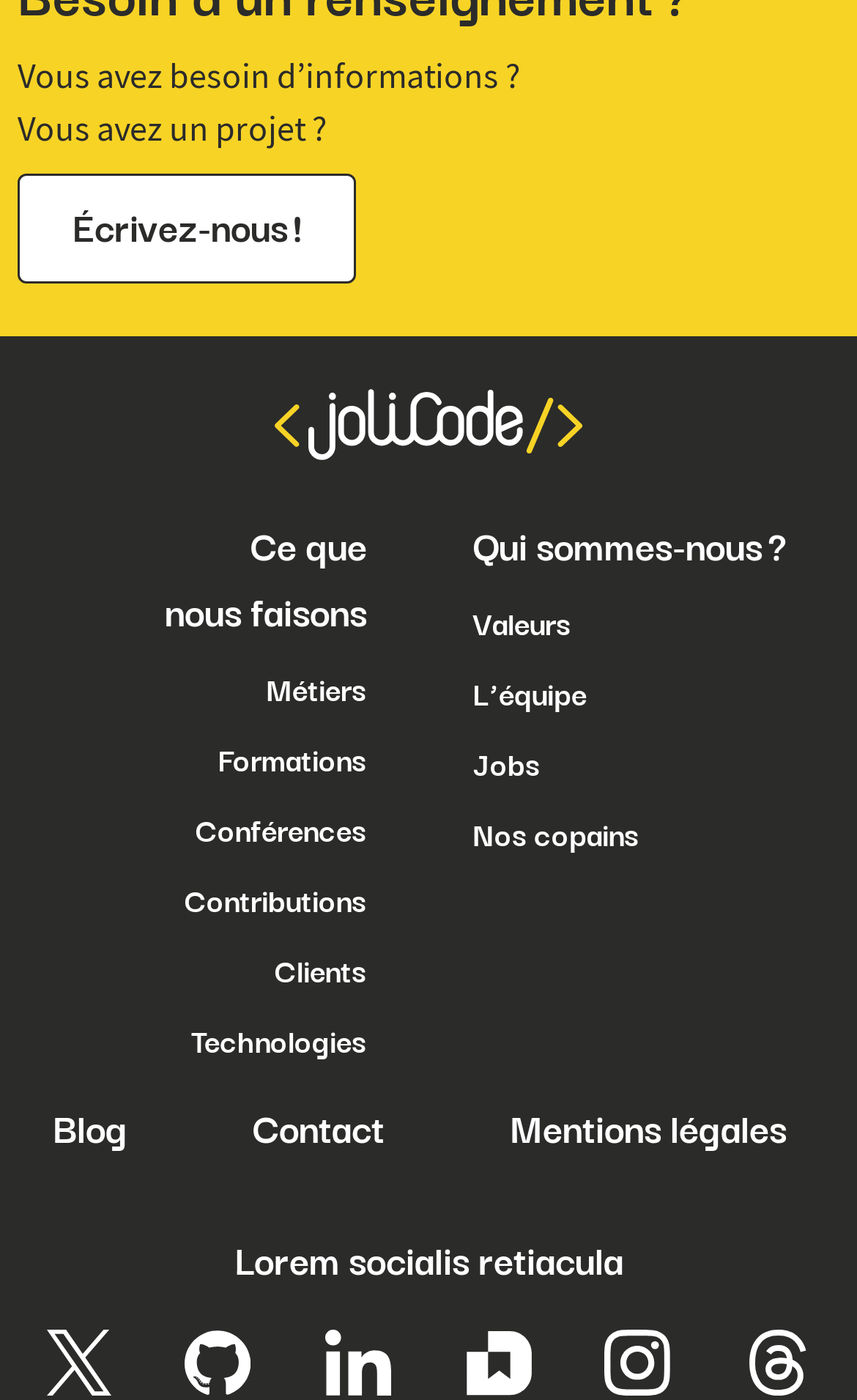Can you determine the bounding box coordinates of the area that needs to be clicked to fulfill the following instruction: "Click on 'Écrivez-nous!' to contact"?

[0.021, 0.124, 0.415, 0.203]